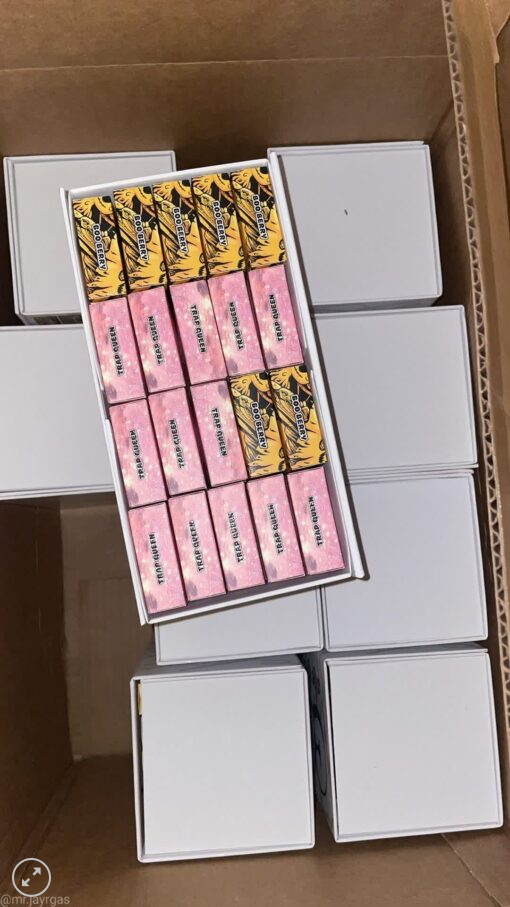Provide a brief response to the question below using one word or phrase:
What is the color of the surrounding boxes?

White